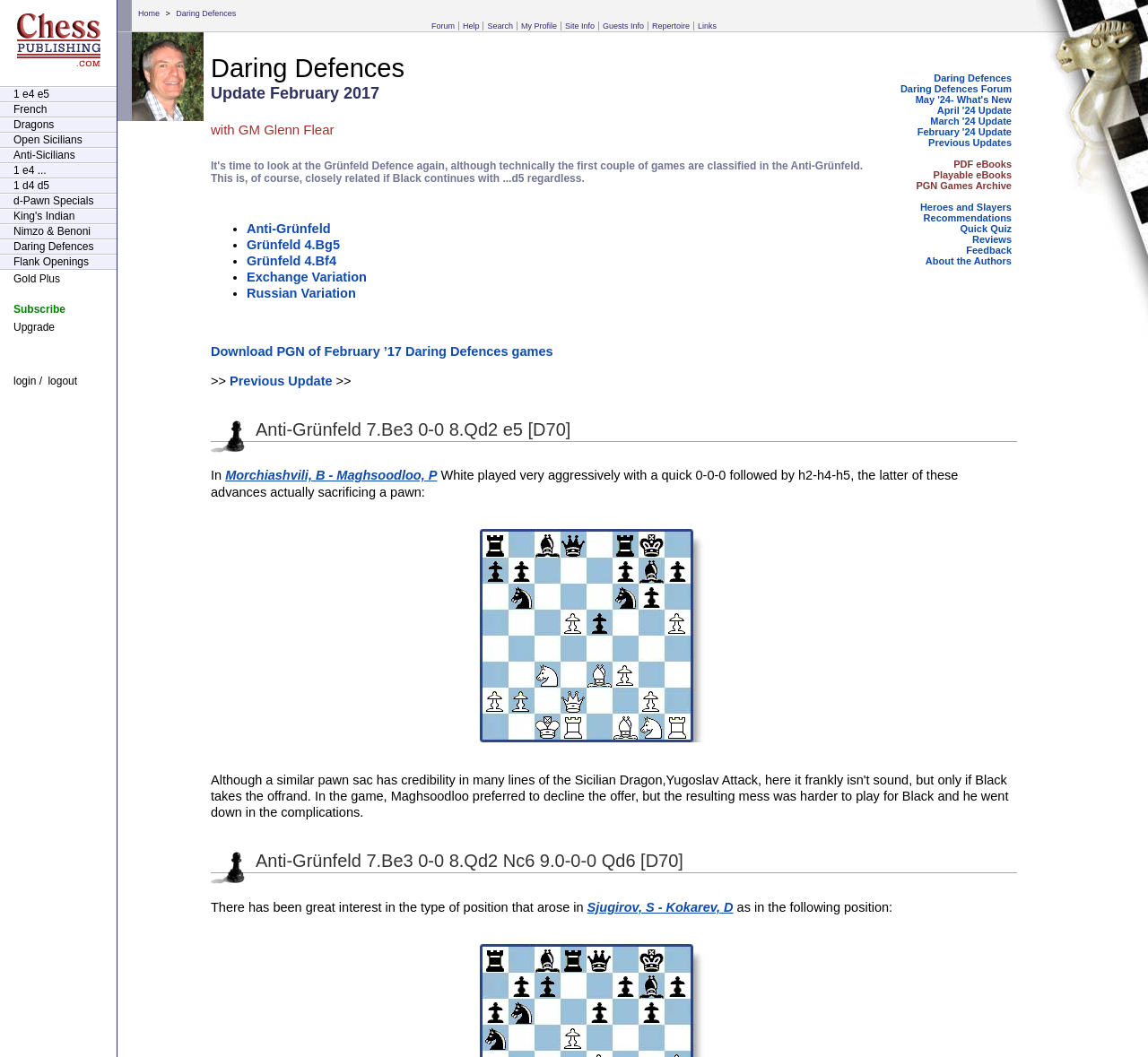Could you determine the bounding box coordinates of the clickable element to complete the instruction: "View the 'Anti-Grünfeld 7.Be3 0-0 8.Qd2 e5 [D70]' article"? Provide the coordinates as four float numbers between 0 and 1, i.e., [left, top, right, bottom].

[0.184, 0.396, 0.886, 0.43]